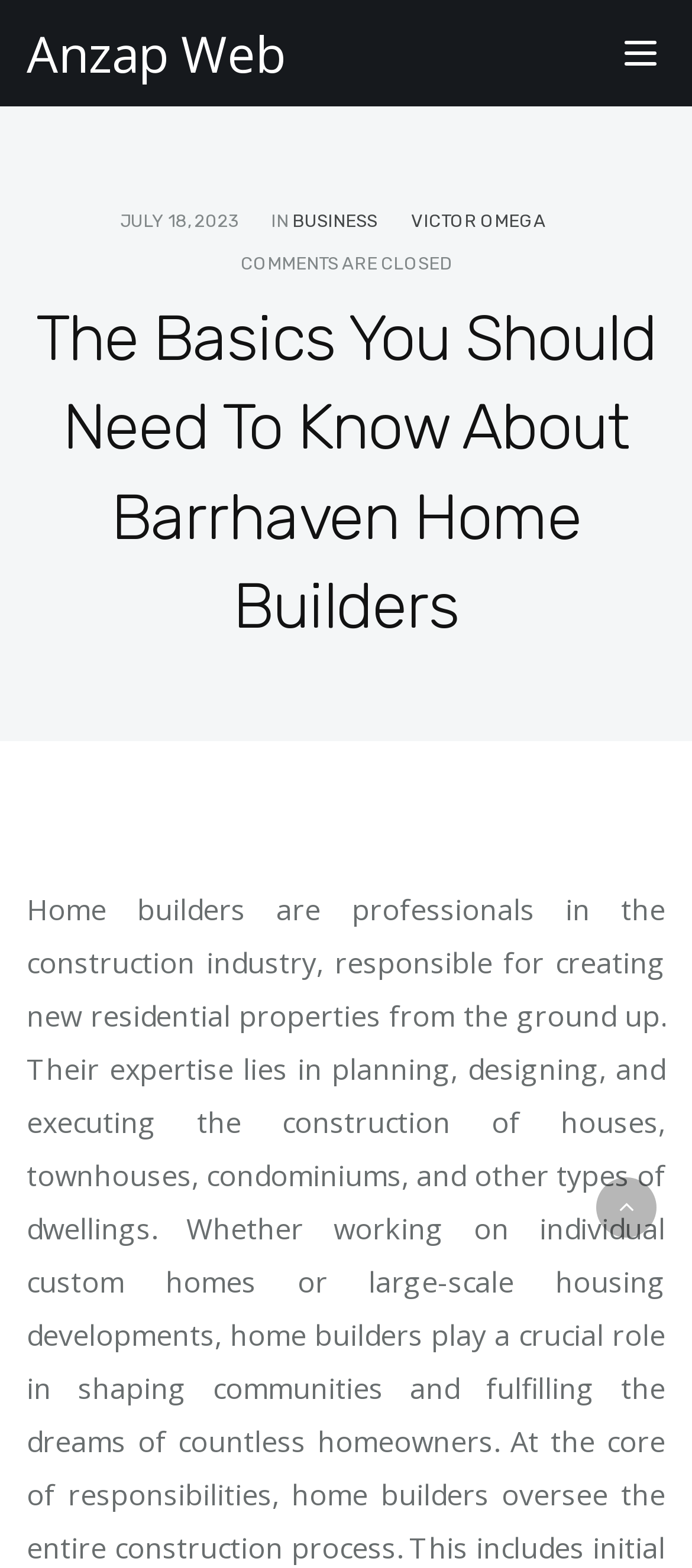Please answer the following question as detailed as possible based on the image: 
What is the status of comments on the article?

I found the status of comments on the article by looking at the static text element that says 'COMMENTS ARE CLOSED', which indicates that comments are not allowed on this article.